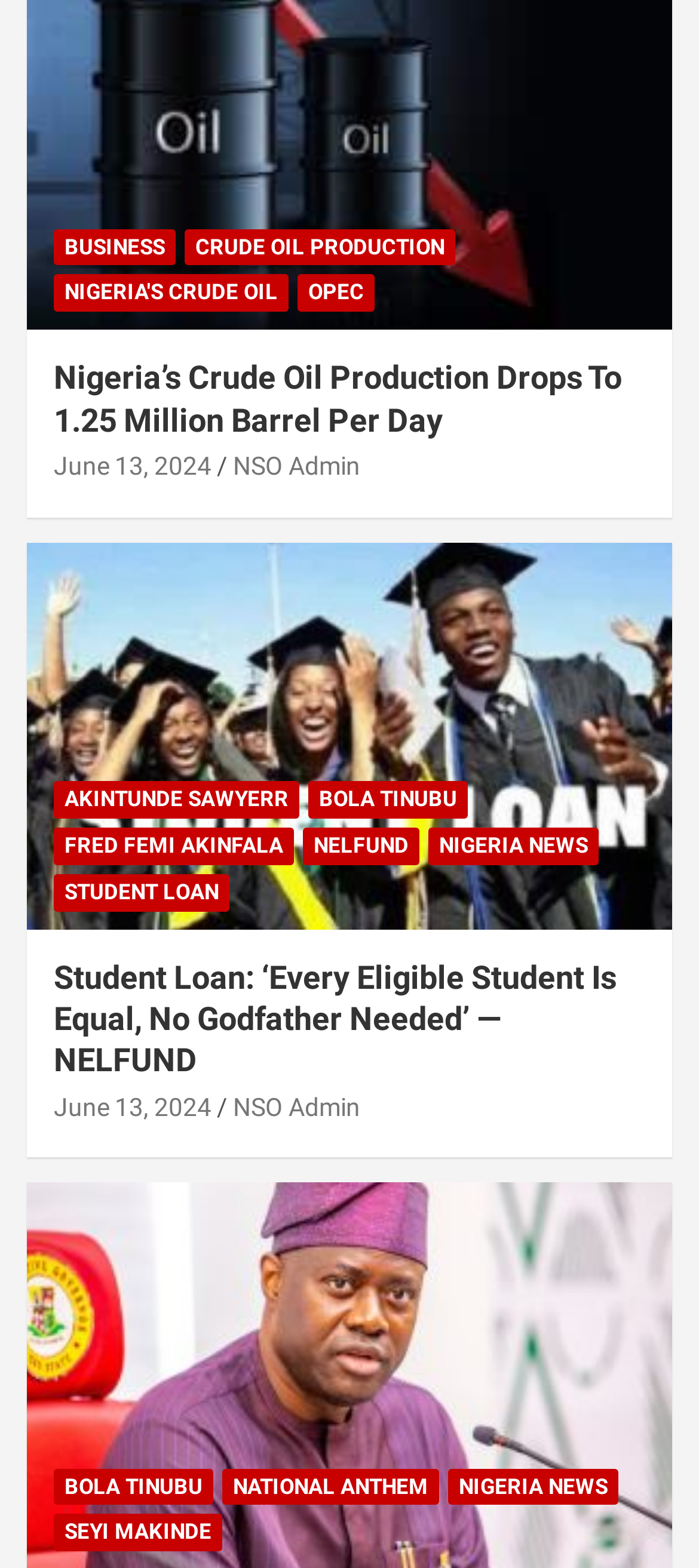Given the content of the image, can you provide a detailed answer to the question?
Who is the author of the second news article?

The second news article is identified by the link element 'Student Loan: ‘Every Eligible Student Is Equal, No Godfather Needed’ — NELFUND' with bounding box coordinates [0.077, 0.611, 0.882, 0.688]. The author of this news article is identified by the link element 'NSO Admin' with bounding box coordinates [0.333, 0.697, 0.515, 0.715].